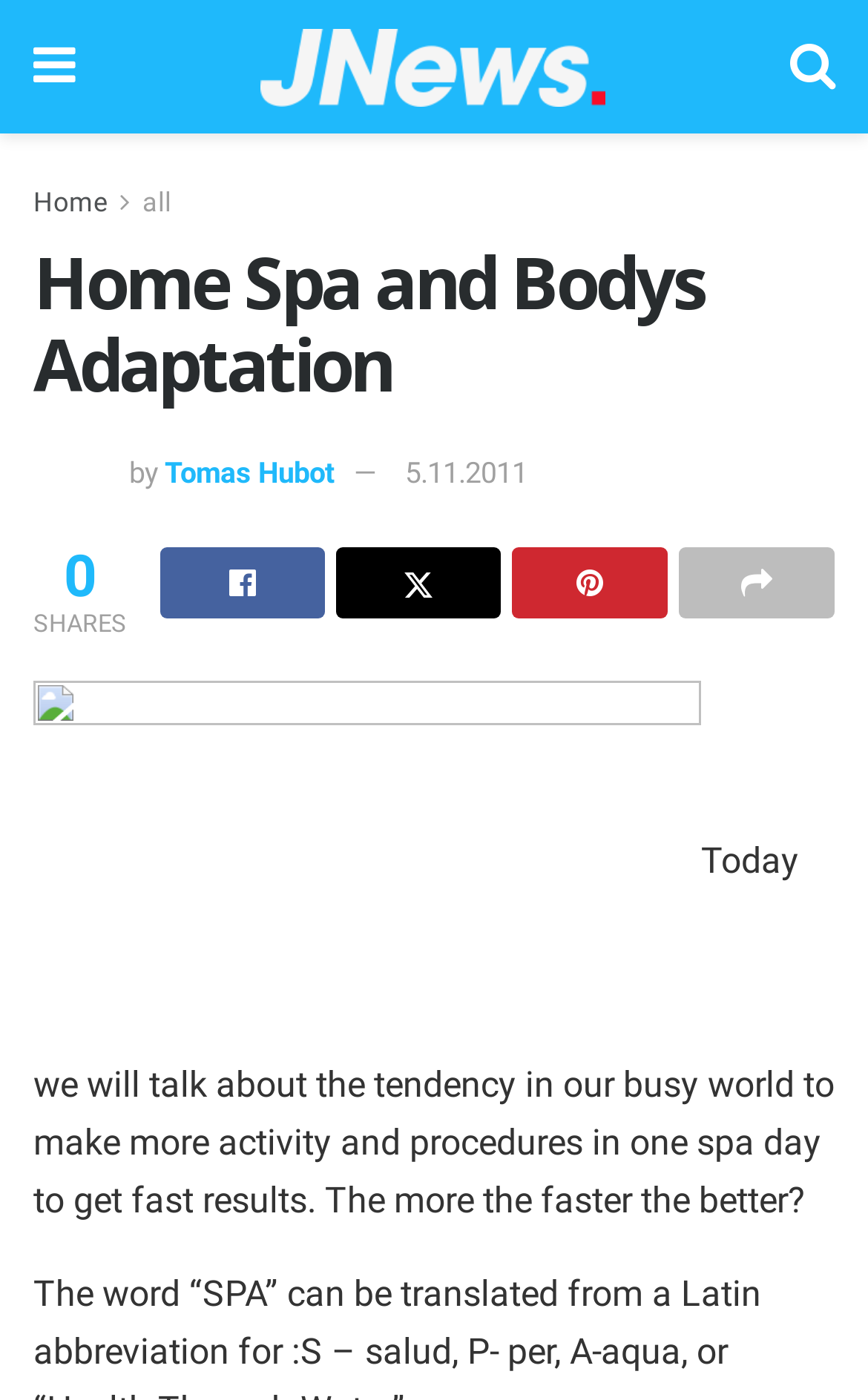Examine the image carefully and respond to the question with a detailed answer: 
What is the author of the article?

I found the author's name by looking at the text next to the image of a person, which is usually an indicator of the author's profile picture. The text says 'by' followed by the name 'Tomas Hubot', which suggests that Tomas Hubot is the author of the article.